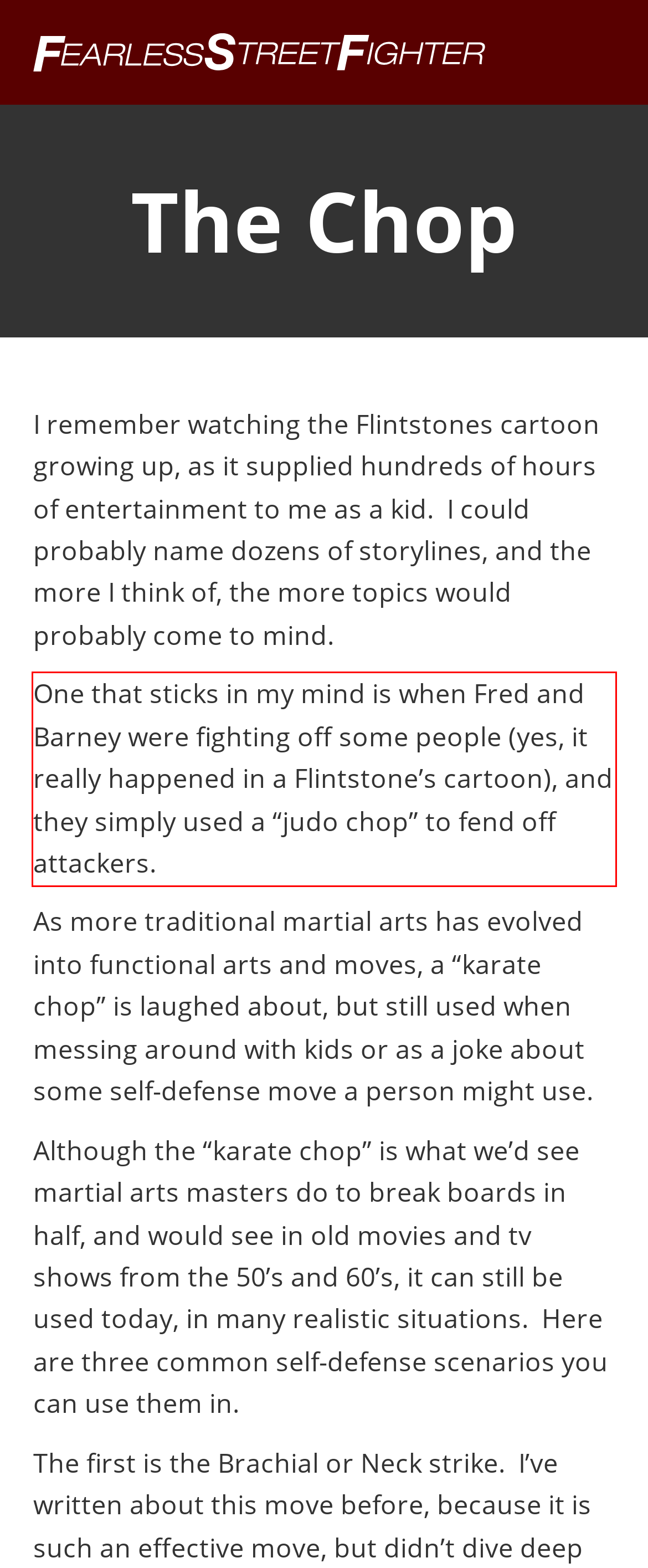In the screenshot of the webpage, find the red bounding box and perform OCR to obtain the text content restricted within this red bounding box.

One that sticks in my mind is when Fred and Barney were fighting off some people (yes, it really happened in a Flintstone’s cartoon), and they simply used a “judo chop” to fend off attackers.